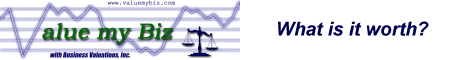Outline with detail what the image portrays.

The image showcases a banner advertisement for a website titled "Value My Biz," featuring the tagline "What is it worth?" The design includes a combination of blue and green colors, with a graphical representation of a fluctuating line graph in the background, symbolizing business value or market trends. The logo incorporates a stylized representation of scales, indicating a focus on valuation and assessment services. This banner likely aims to attract business owners seeking insights into the value of their enterprises or investments, emphasizing the service's analytical and financial expertise.